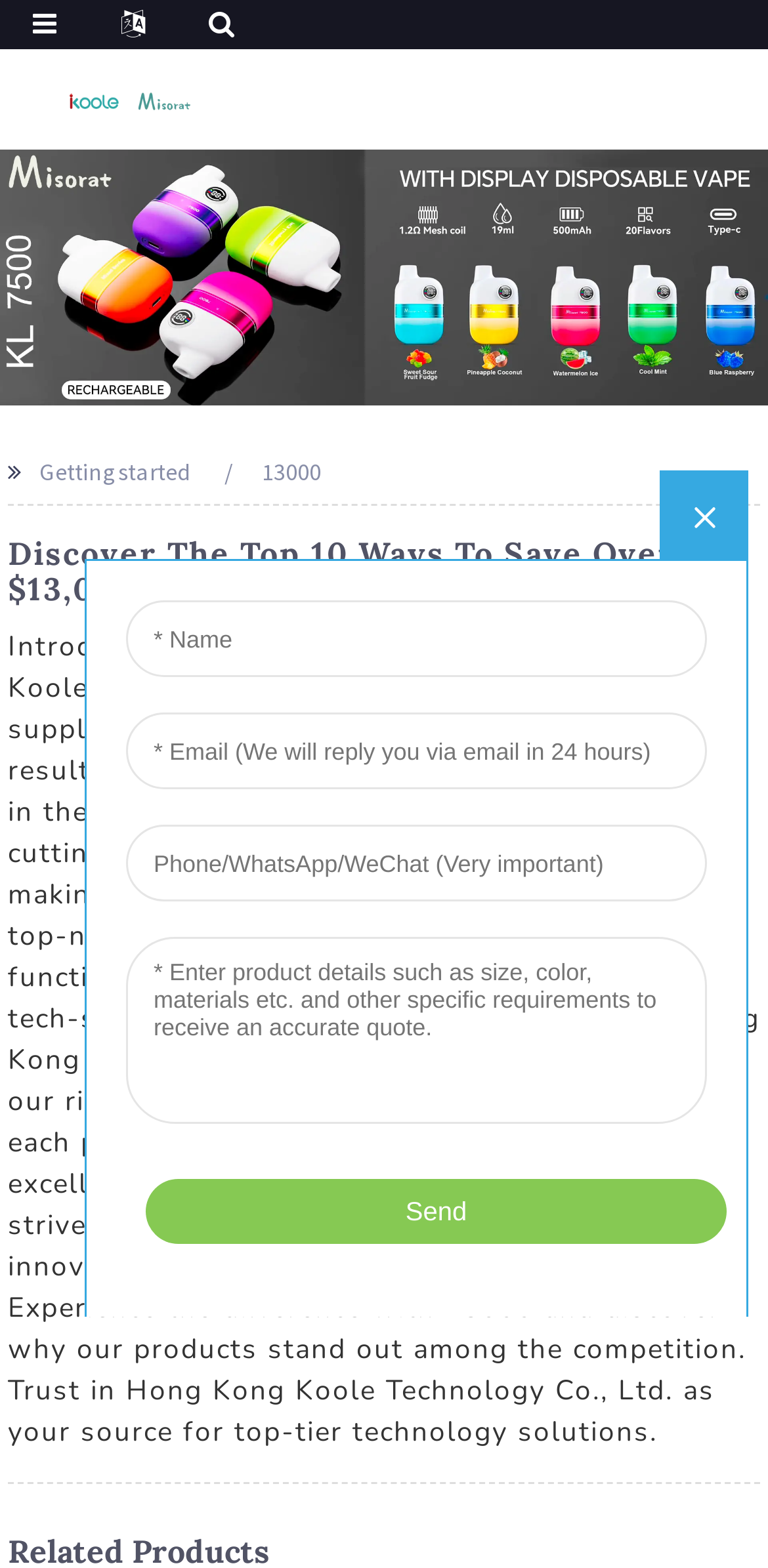What is the name of the company mentioned on the webpage?
Please look at the screenshot and answer using one word or phrase.

Hong Kong Koole Technology Co., Ltd.